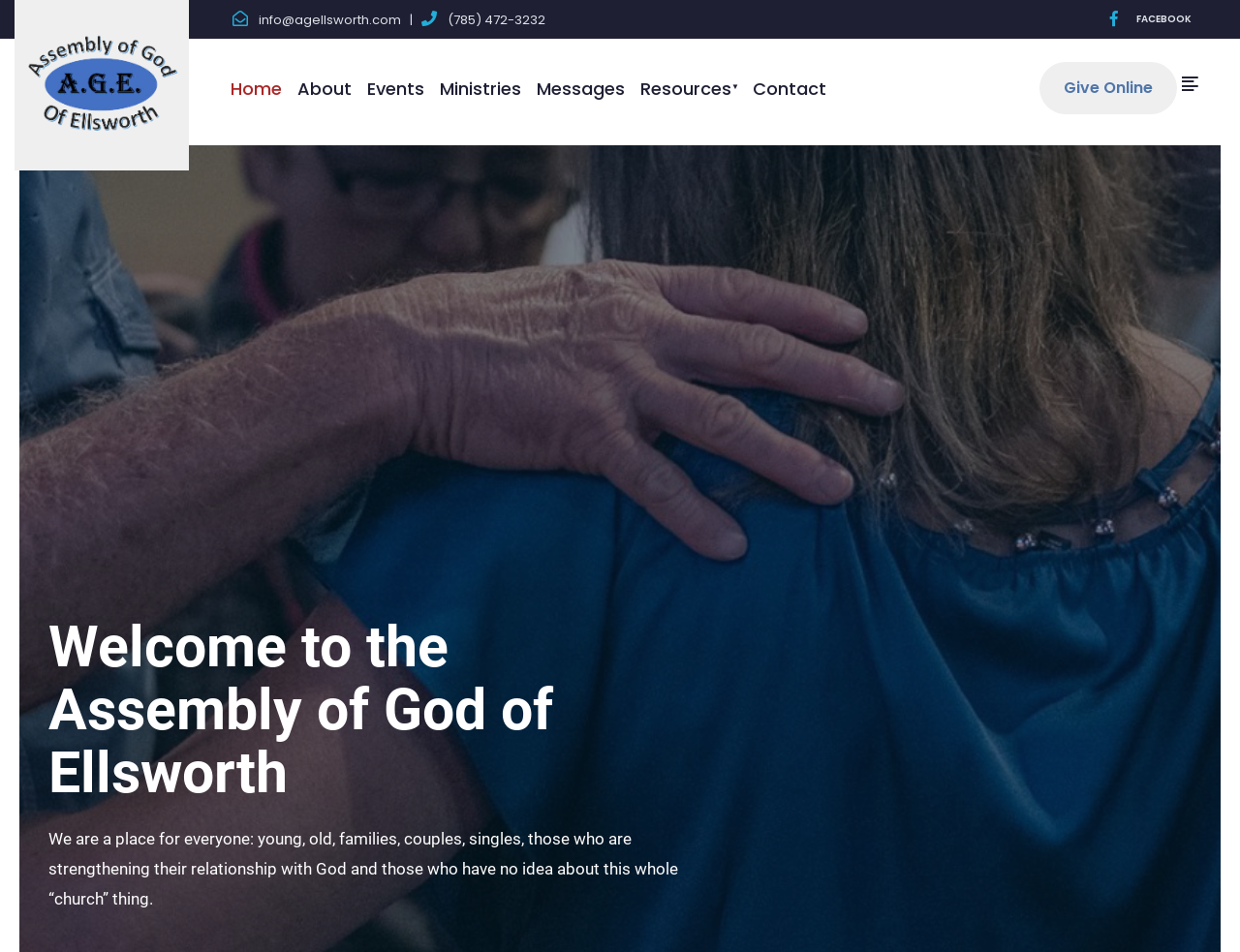Bounding box coordinates are specified in the format (top-left x, top-left y, bottom-right x, bottom-right y). All values are floating point numbers bounded between 0 and 1. Please provide the bounding box coordinate of the region this sentence describes: Menu

[0.946, 0.052, 0.973, 0.125]